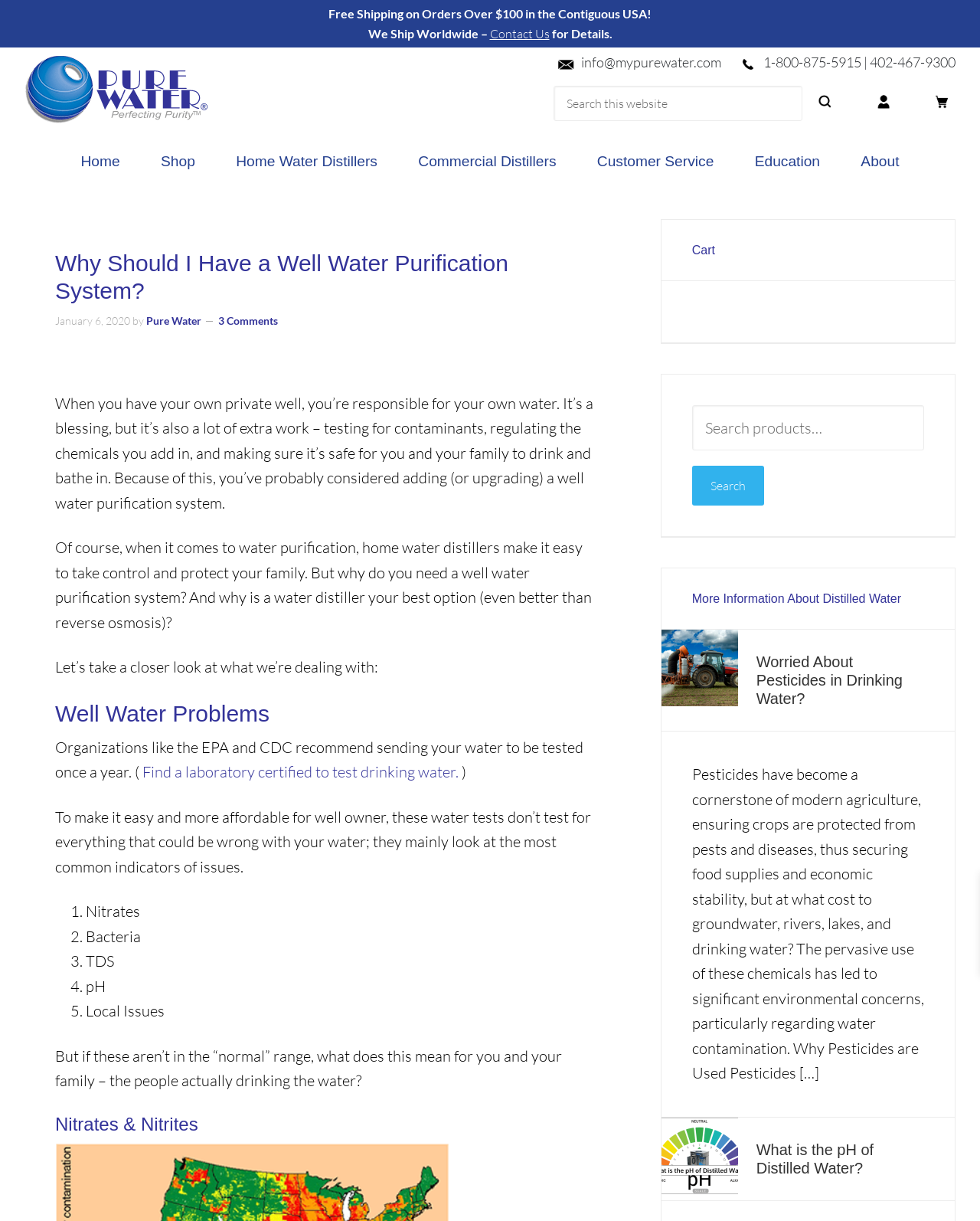Find the bounding box coordinates for the UI element that matches this description: "Pure Water".

[0.149, 0.257, 0.205, 0.268]